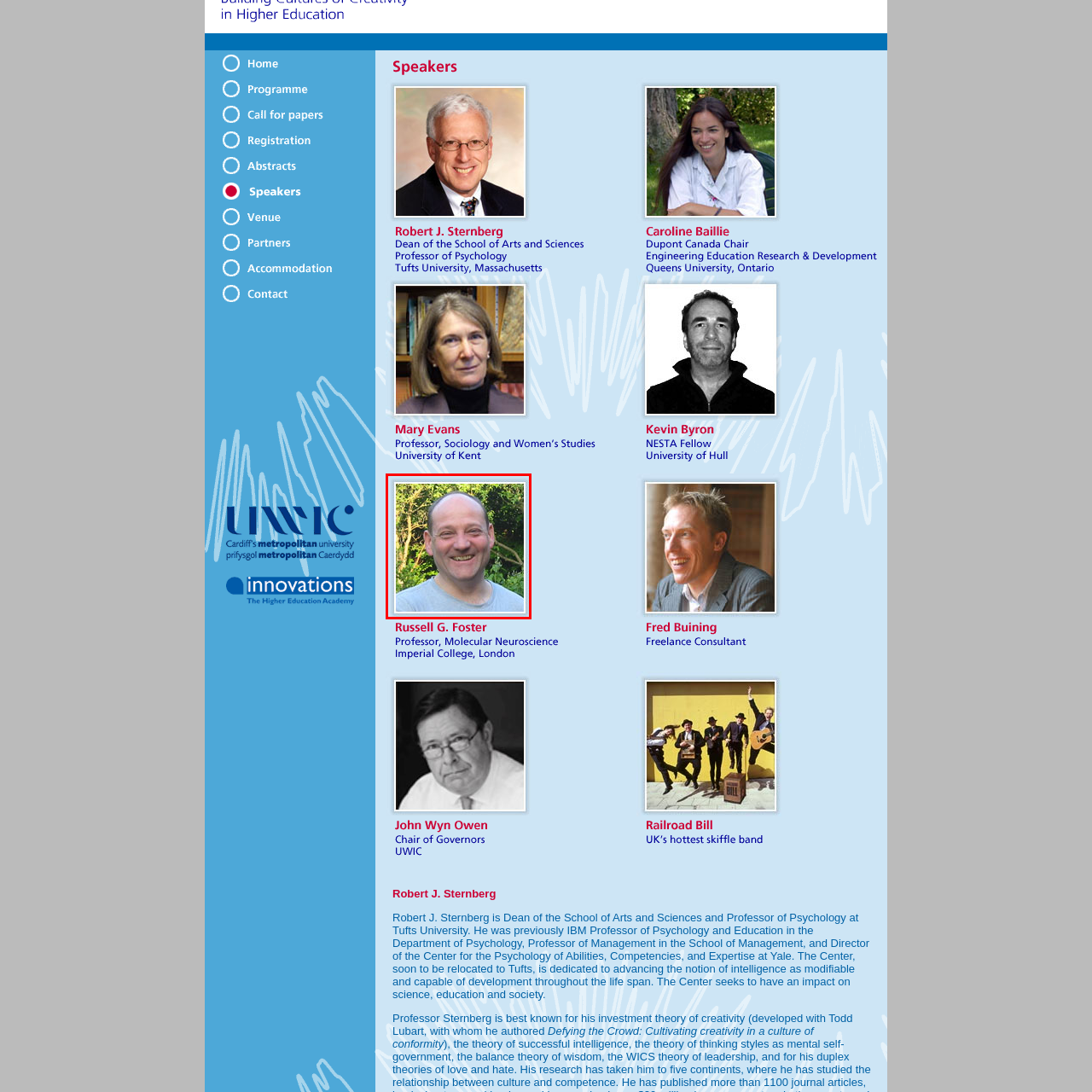Describe in detail the visual content enclosed by the red bounding box.

The image features a smiling man with a bald head, dressed in a gray t-shirt. He is positioned against a backdrop of lush greenery, which creates a warm and inviting atmosphere. This portrait is part of a presentation highlighting notable figures in academia and their contributions. The individual shown is Russell G. Foster, a professor specializing in molecular neuroscience at Imperial College, London. The context surrounding this image includes his extensive research and influence in the field, as well as his role in advancing understanding within his discipline.